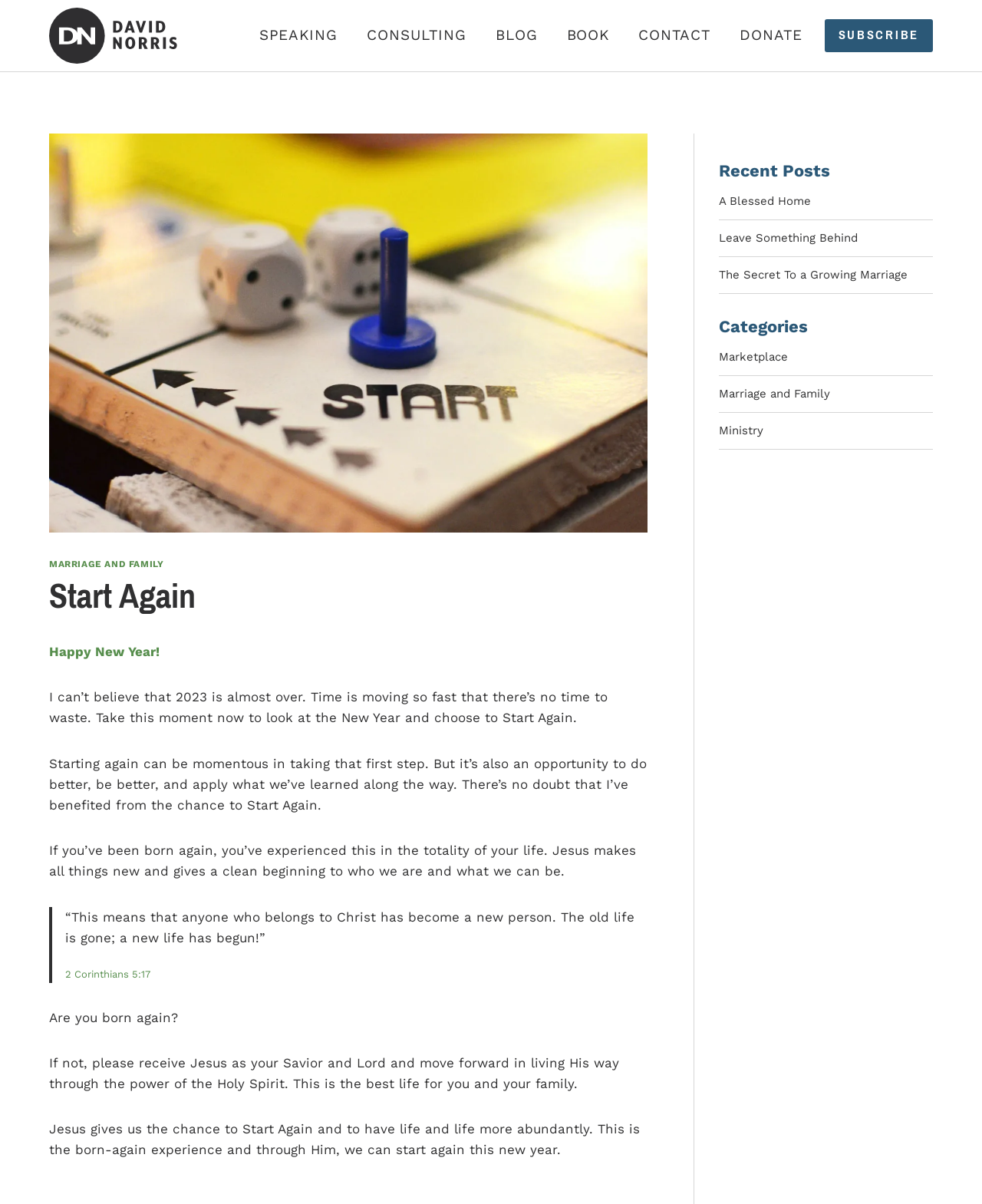Specify the bounding box coordinates of the element's area that should be clicked to execute the given instruction: "Visit the 'CONSULTING' page". The coordinates should be four float numbers between 0 and 1, i.e., [left, top, right, bottom].

[0.359, 0.01, 0.49, 0.049]